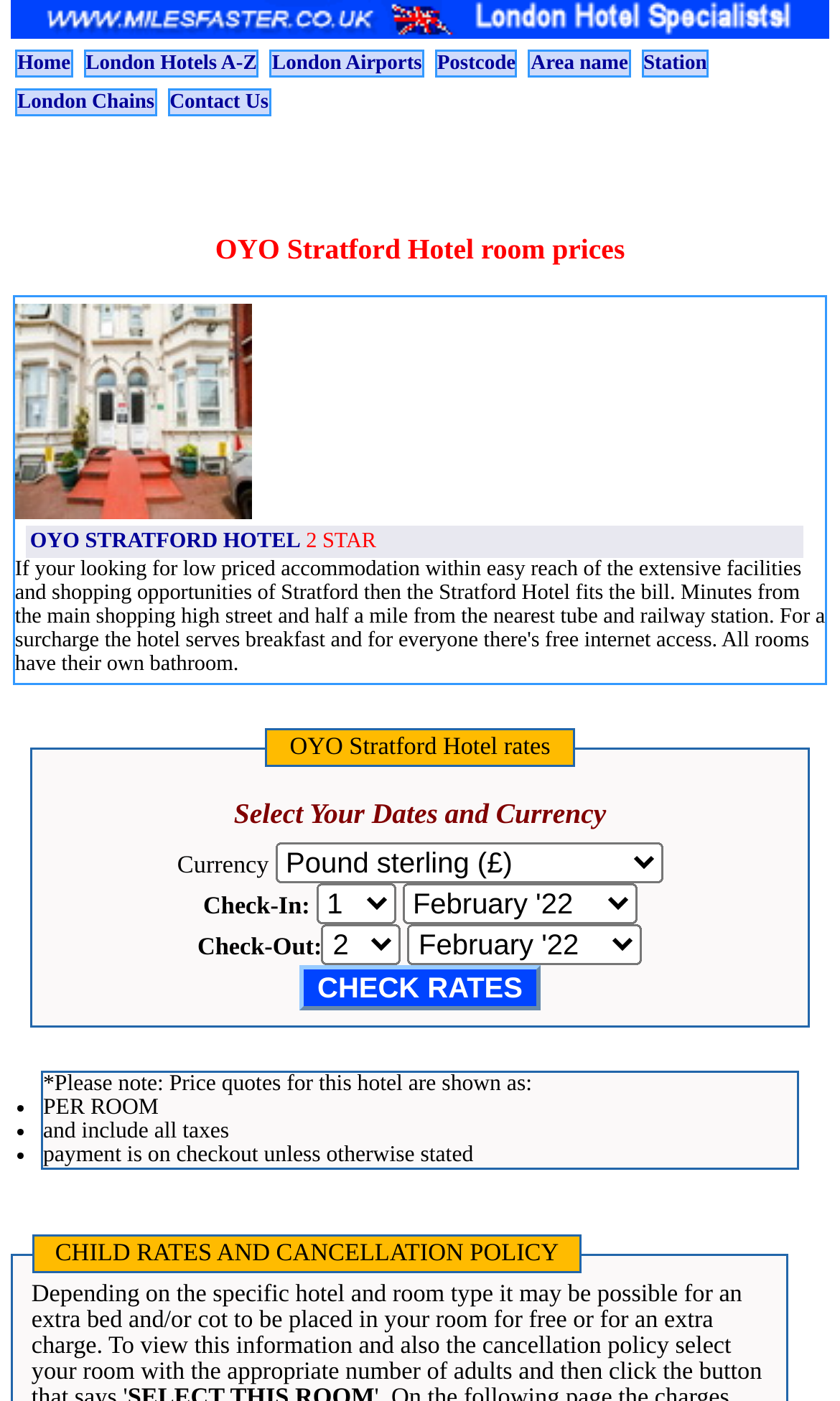Identify the bounding box coordinates of the clickable section necessary to follow the following instruction: "Click on Home". The coordinates should be presented as four float numbers from 0 to 1, i.e., [left, top, right, bottom].

[0.018, 0.035, 0.086, 0.055]